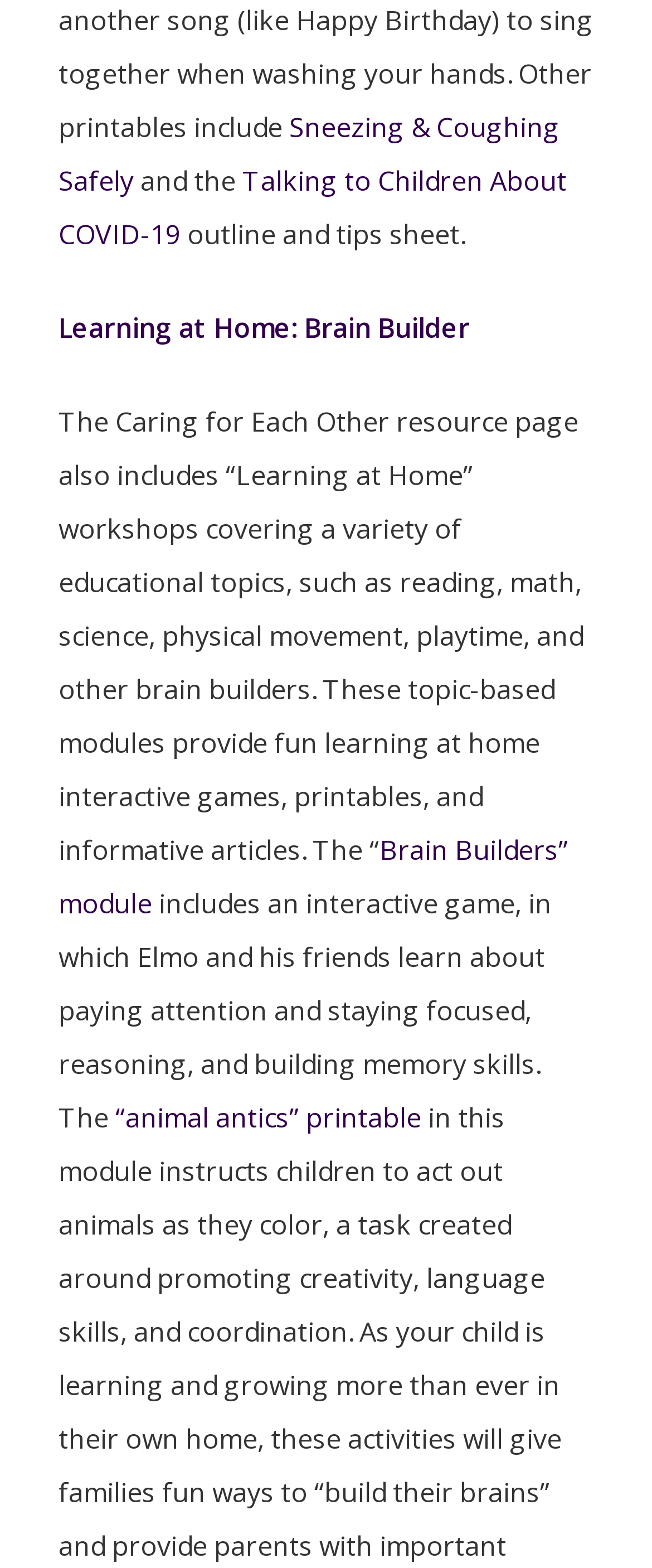Examine the screenshot and answer the question in as much detail as possible: What is the topic of the first link?

The first link on the webpage has the text 'Sneezing & Coughing Safely', which suggests that it is related to COVID-19 safety measures.